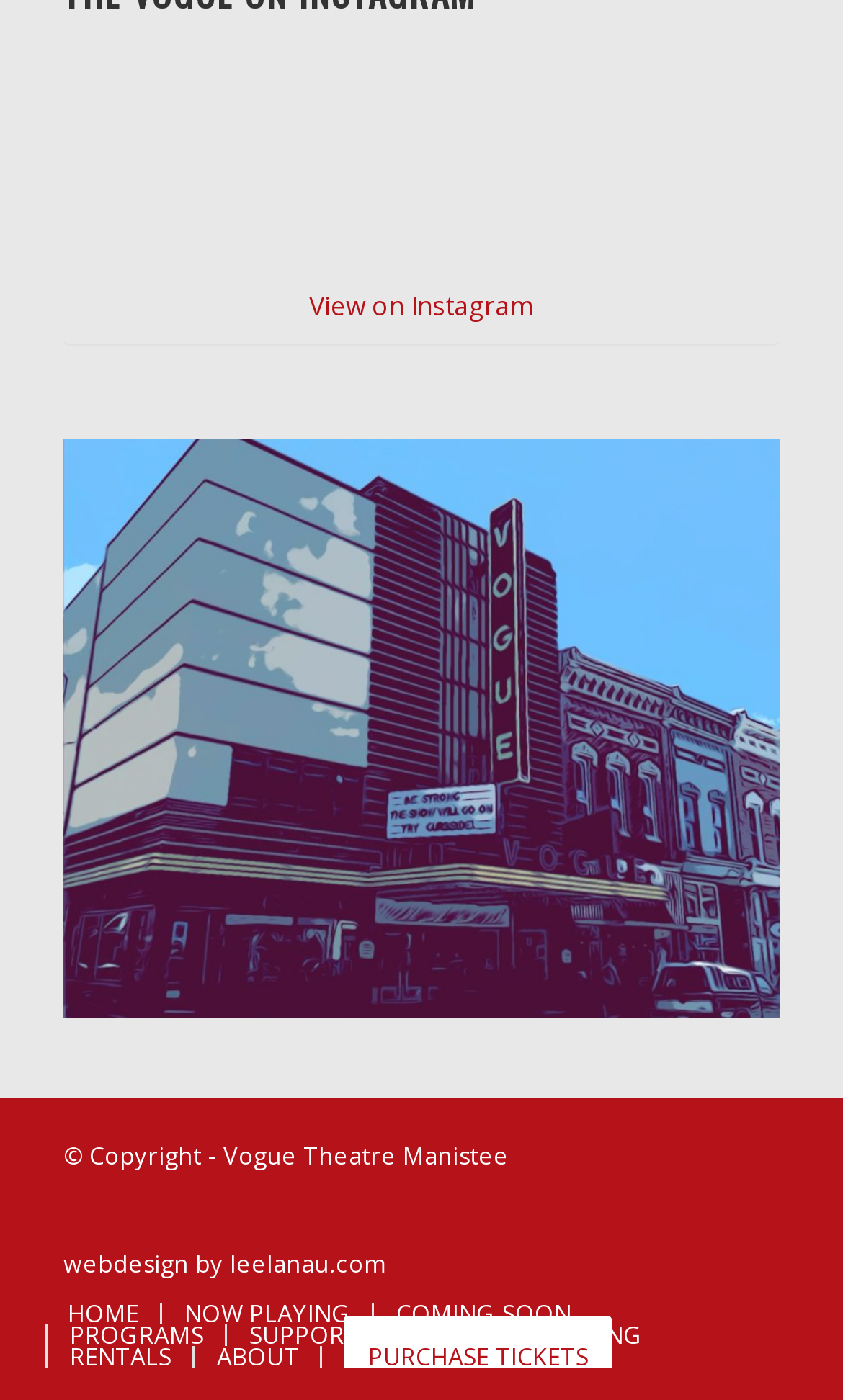Please find the bounding box coordinates in the format (top-left x, top-left y, bottom-right x, bottom-right y) for the given element description. Ensure the coordinates are floating point numbers between 0 and 1. Description: title="🌙goodnight"

[0.075, 0.022, 0.351, 0.188]